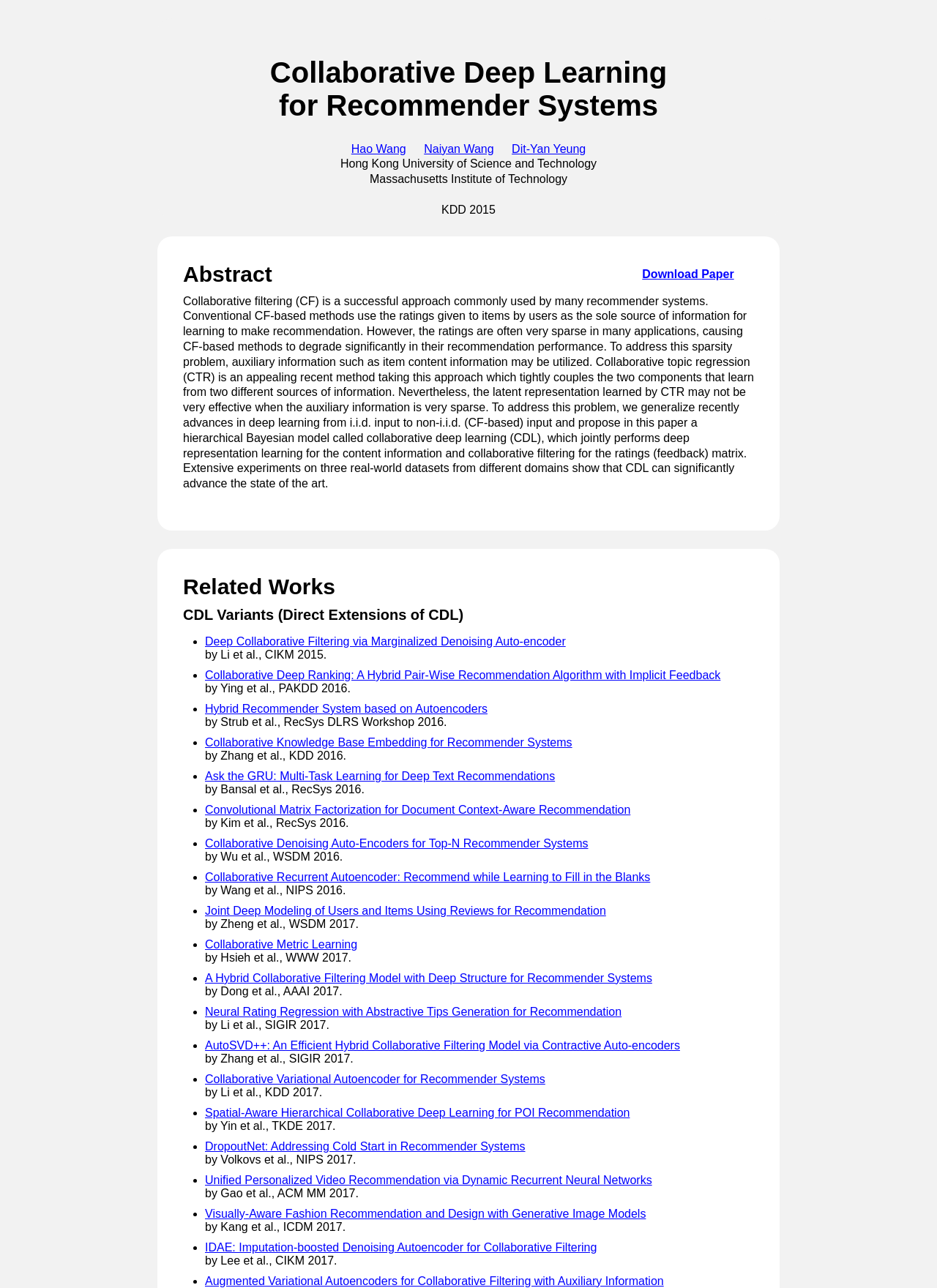What is the title of the paper?
From the image, provide a succinct answer in one word or a short phrase.

Collaborative Deep Learning for Recommender Systems